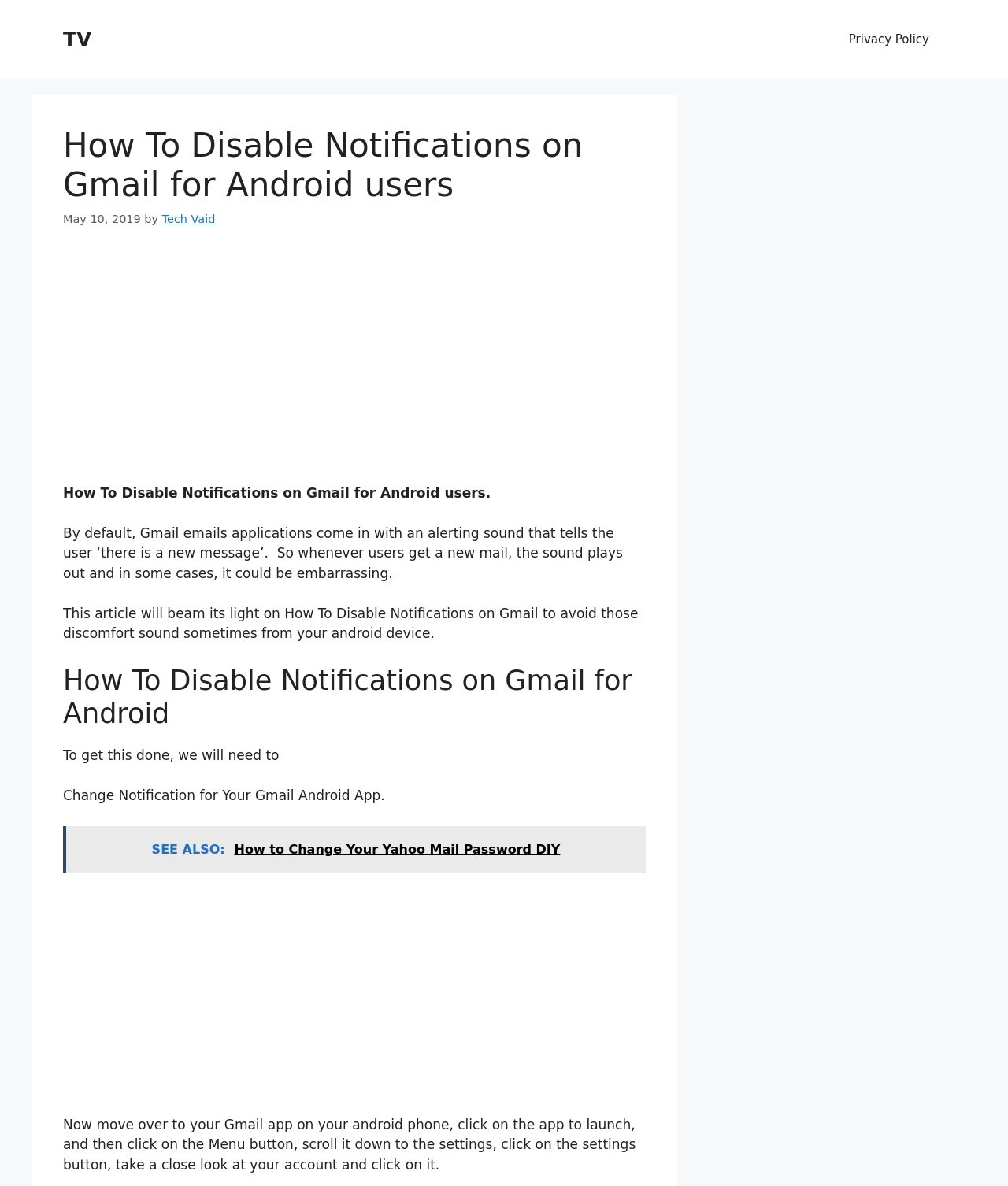Determine the heading of the webpage and extract its text content.

How To Disable Notifications on Gmail for Android users